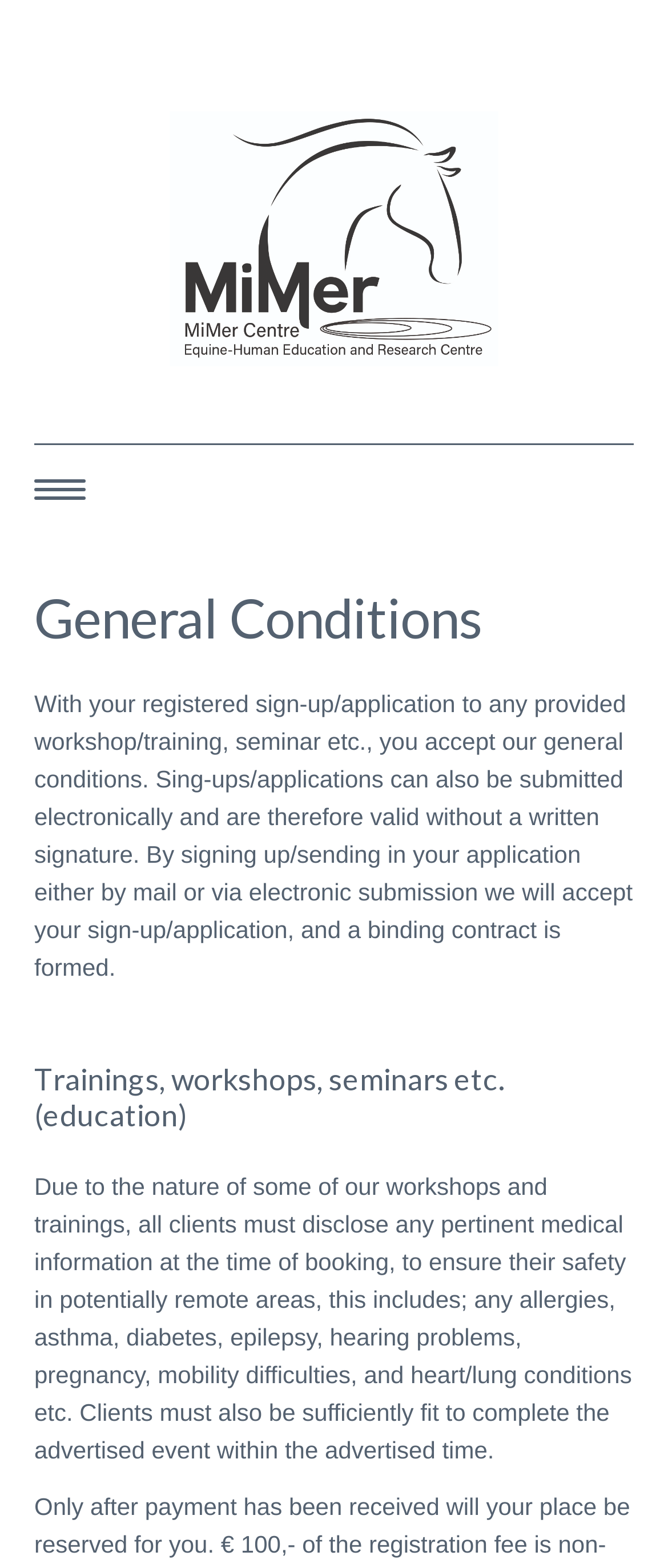Please examine the image and answer the question with a detailed explanation:
What happens when you sign up for a workshop?

When you sign up for a workshop or training, a binding contract is formed. This is stated in the general conditions section of the webpage, which explains that sign-ups/applications can be submitted electronically and are therefore valid without a written signature.